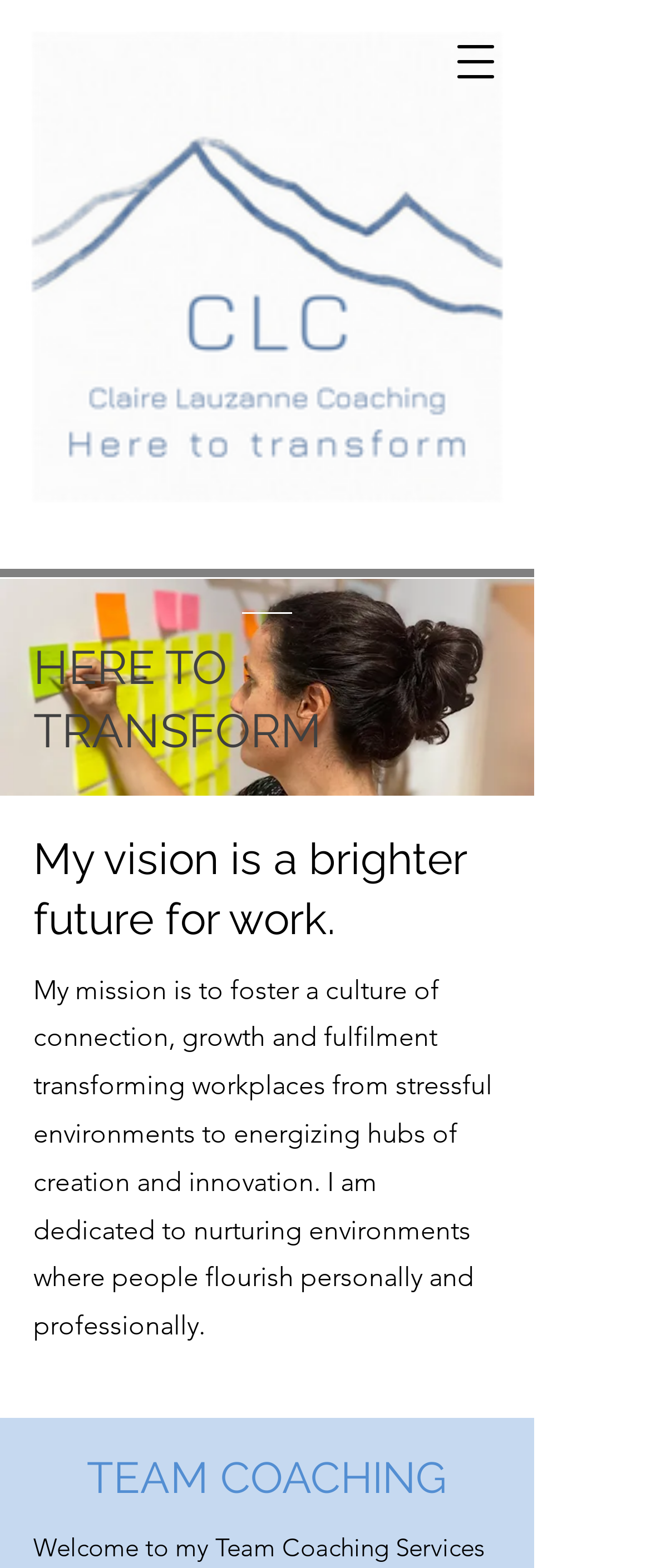Given the following UI element description: "alt="Logo"", find the bounding box coordinates in the webpage screenshot.

[0.026, 0.321, 0.795, 0.333]